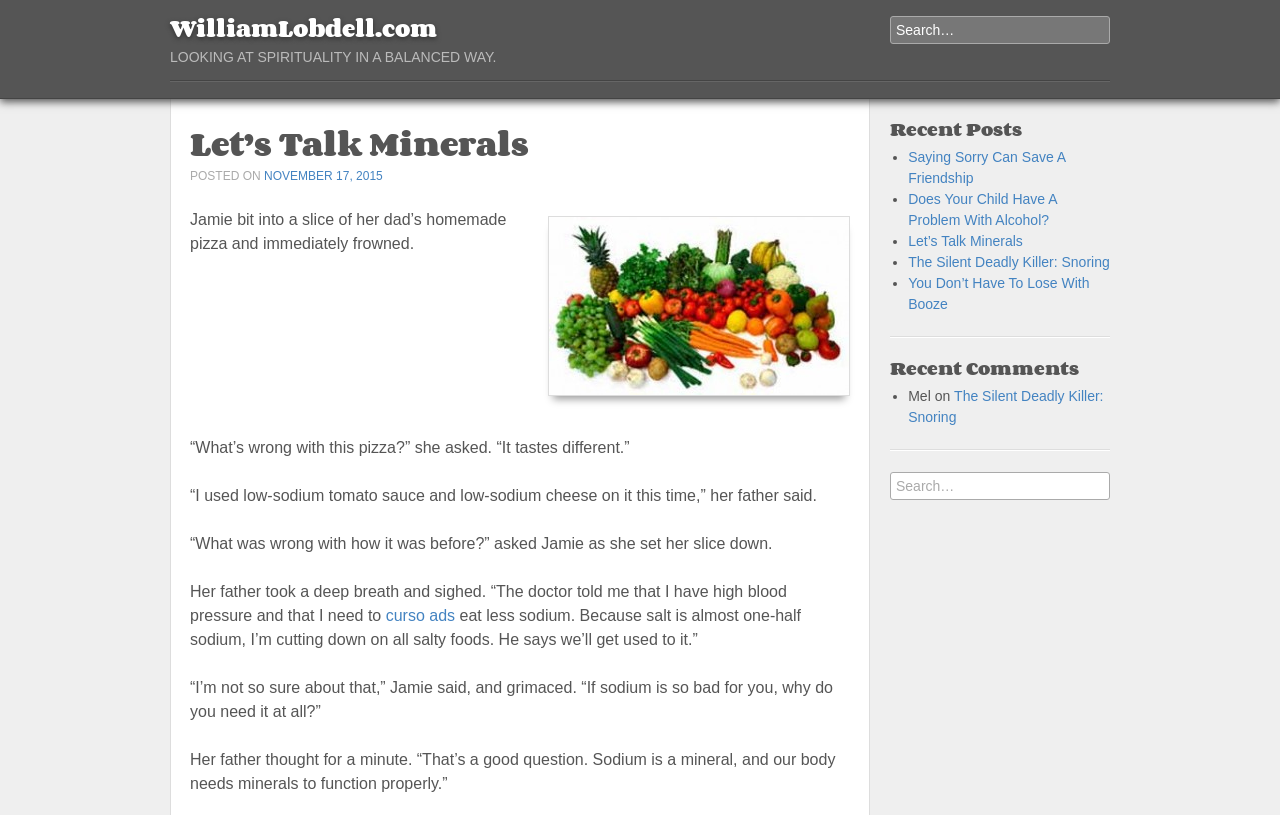Please identify the bounding box coordinates of the element I need to click to follow this instruction: "Click on the 'Let’s Talk Minerals' link".

[0.71, 0.286, 0.799, 0.306]